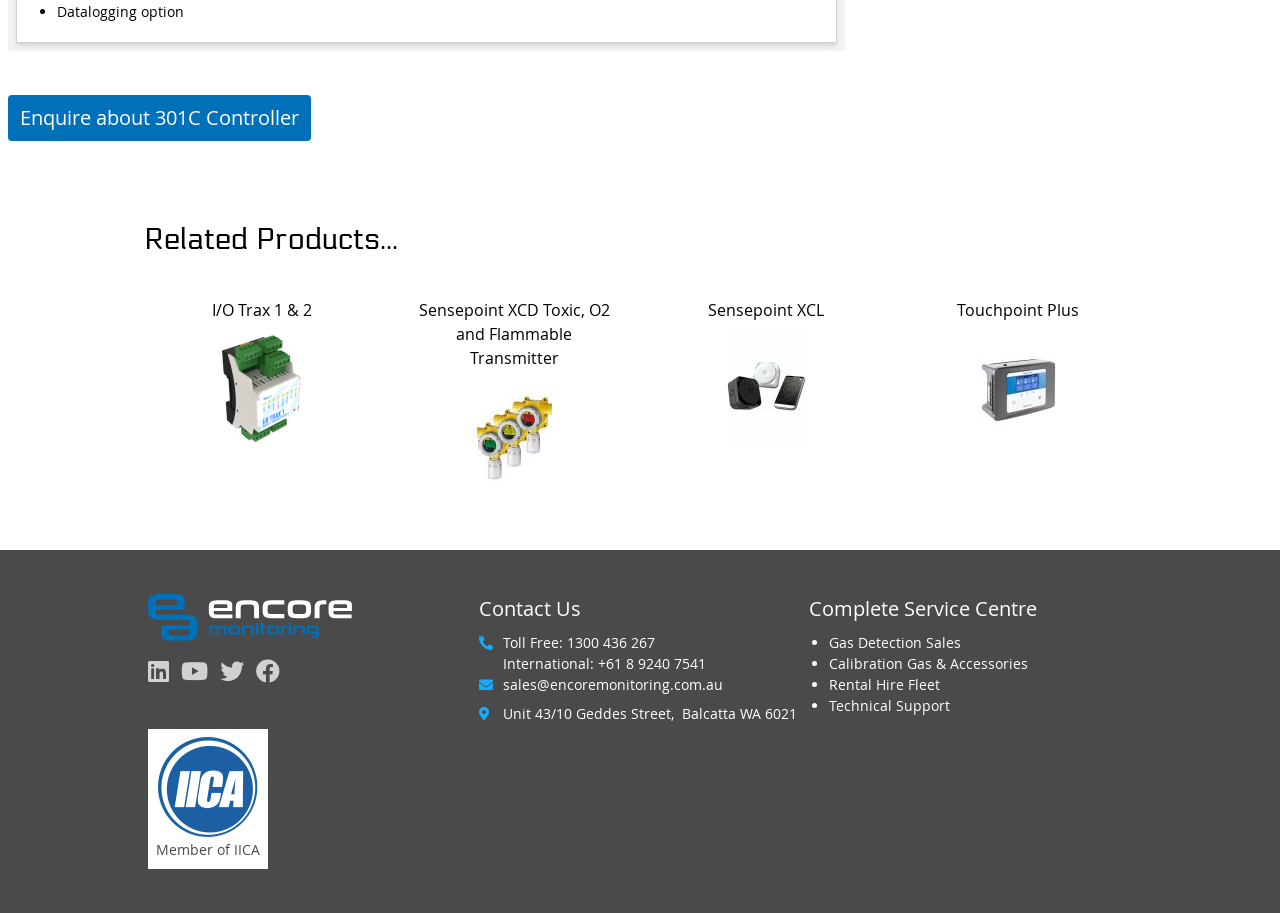From the given element description: "Member of IICA", find the bounding box for the UI element. Provide the coordinates as four float numbers between 0 and 1, in the order [left, top, right, bottom].

[0.116, 0.799, 0.209, 0.951]